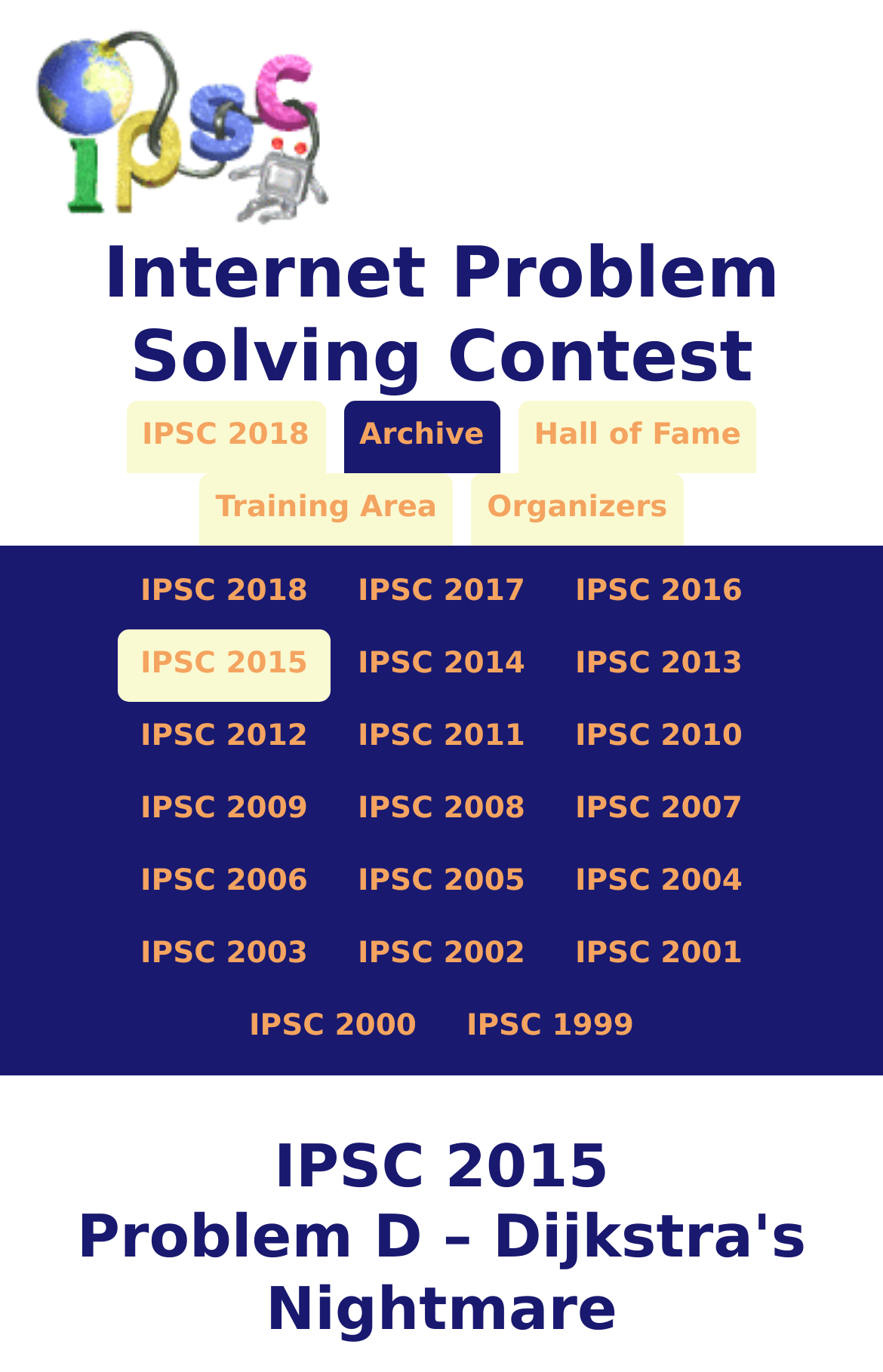Please identify the bounding box coordinates of the region to click in order to complete the given instruction: "View IPSC 2015 problem". The coordinates should be four float numbers between 0 and 1, i.e., [left, top, right, bottom].

[0.133, 0.459, 0.374, 0.512]